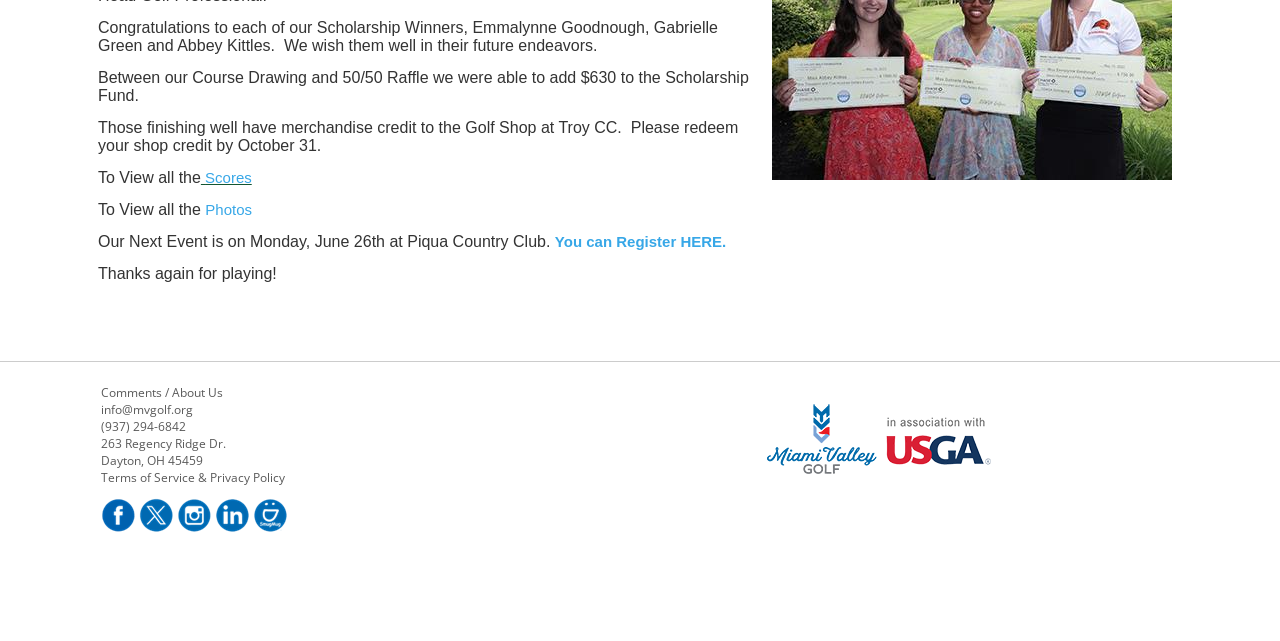Using the webpage screenshot, find the UI element described by Scores. Provide the bounding box coordinates in the format (top-left x, top-left y, bottom-right x, bottom-right y), ensuring all values are floating point numbers between 0 and 1.

[0.157, 0.264, 0.197, 0.29]